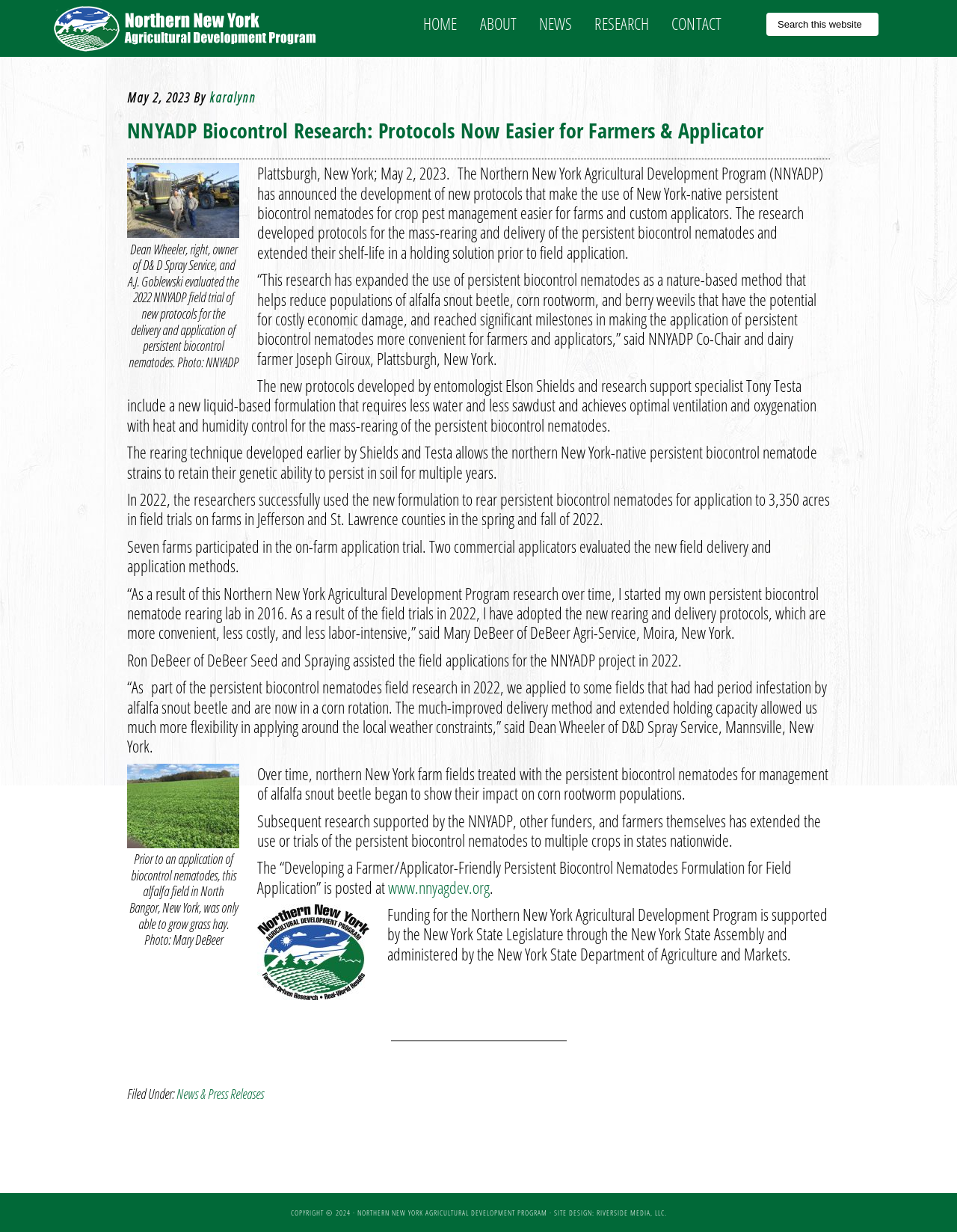What is the name of the program?
Based on the screenshot, answer the question with a single word or phrase.

NNYADP